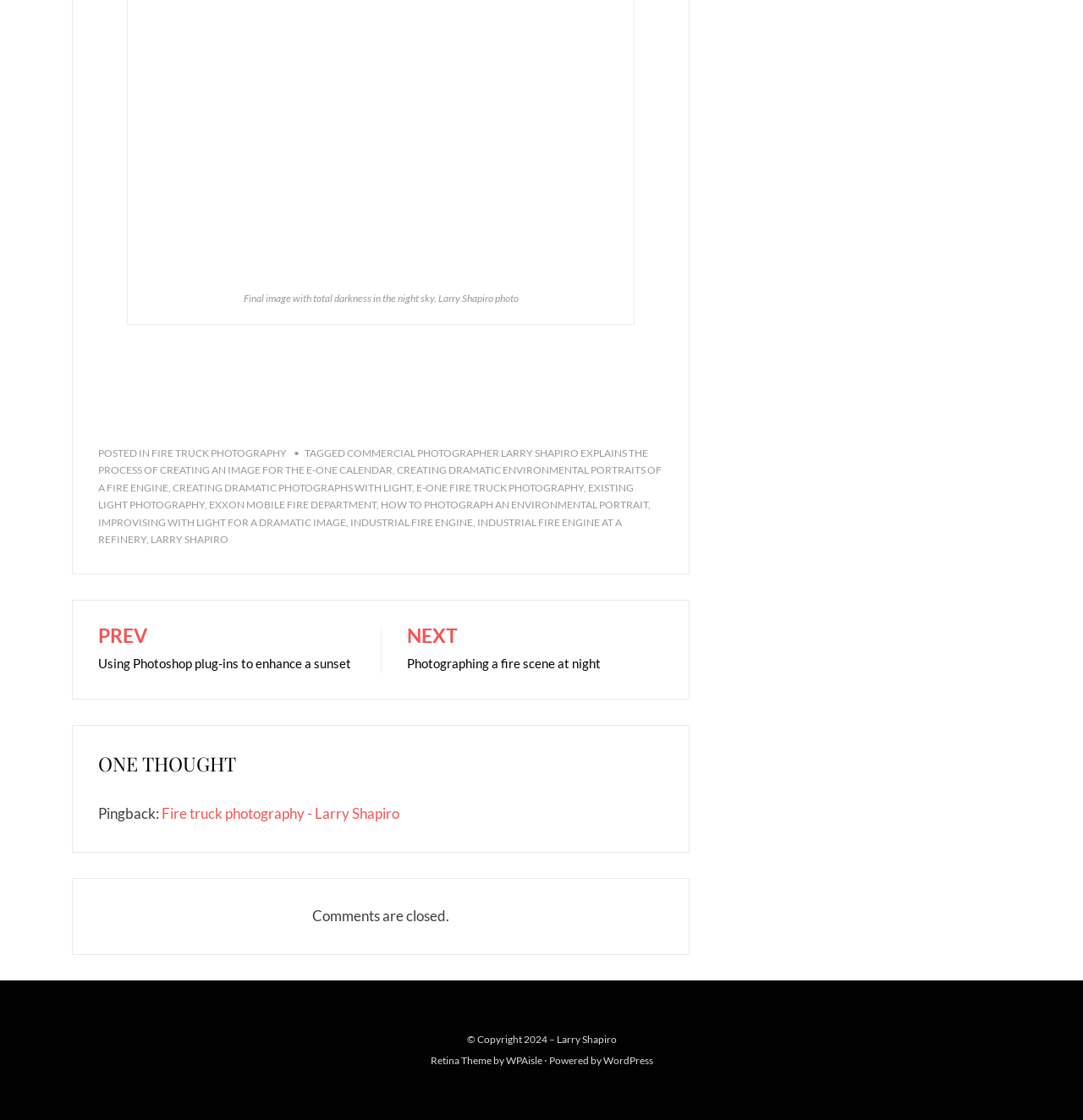Using the webpage screenshot, find the UI element described by Larry Shapiro. Provide the bounding box coordinates in the format (top-left x, top-left y, bottom-right x, bottom-right y), ensuring all values are floating point numbers between 0 and 1.

[0.514, 0.922, 0.569, 0.933]